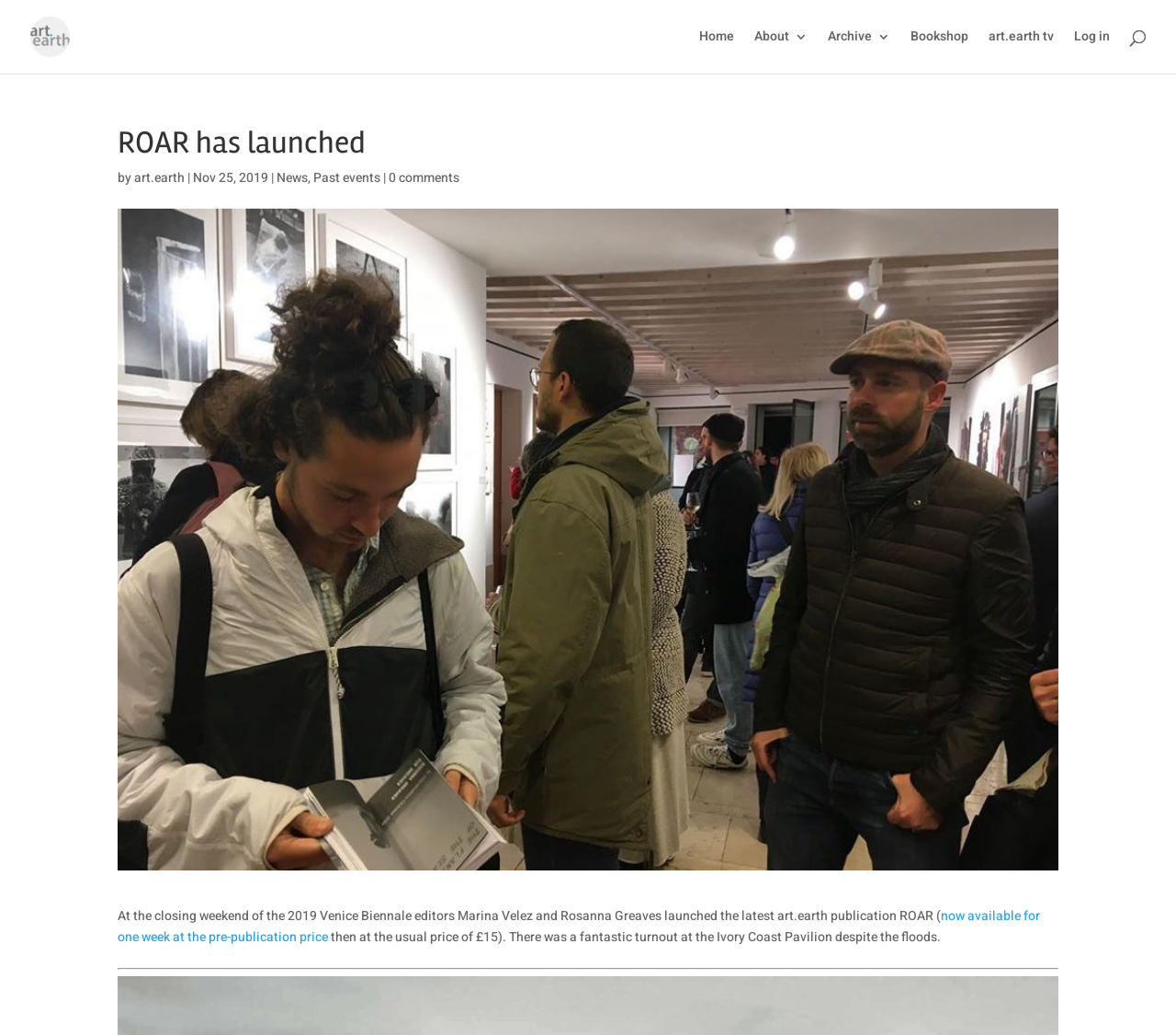What is the price of the publication? Analyze the screenshot and reply with just one word or a short phrase.

£15